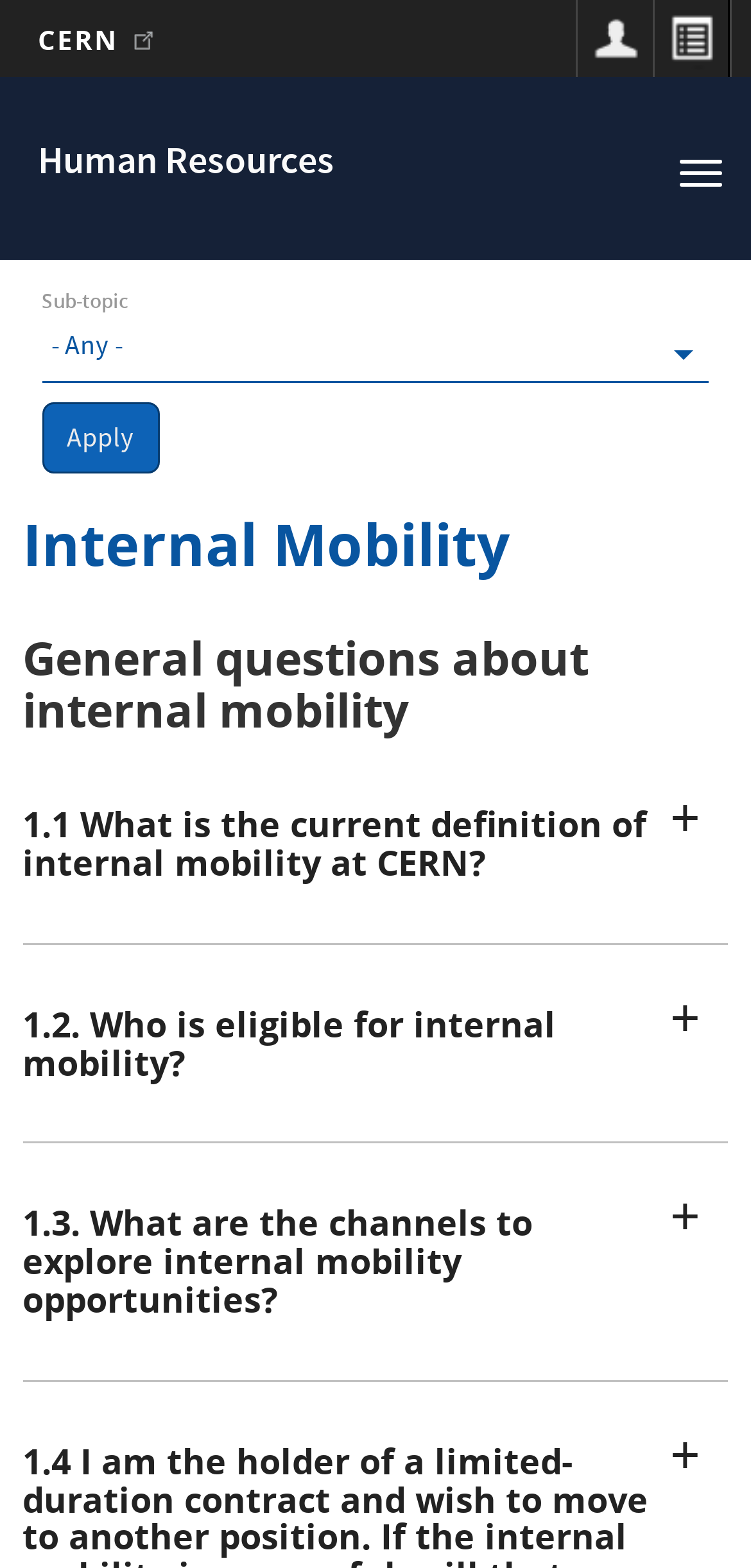Please identify the bounding box coordinates of the area that needs to be clicked to fulfill the following instruction: "Click on the 'Sign in' link."

[0.765, 0.0, 0.868, 0.049]